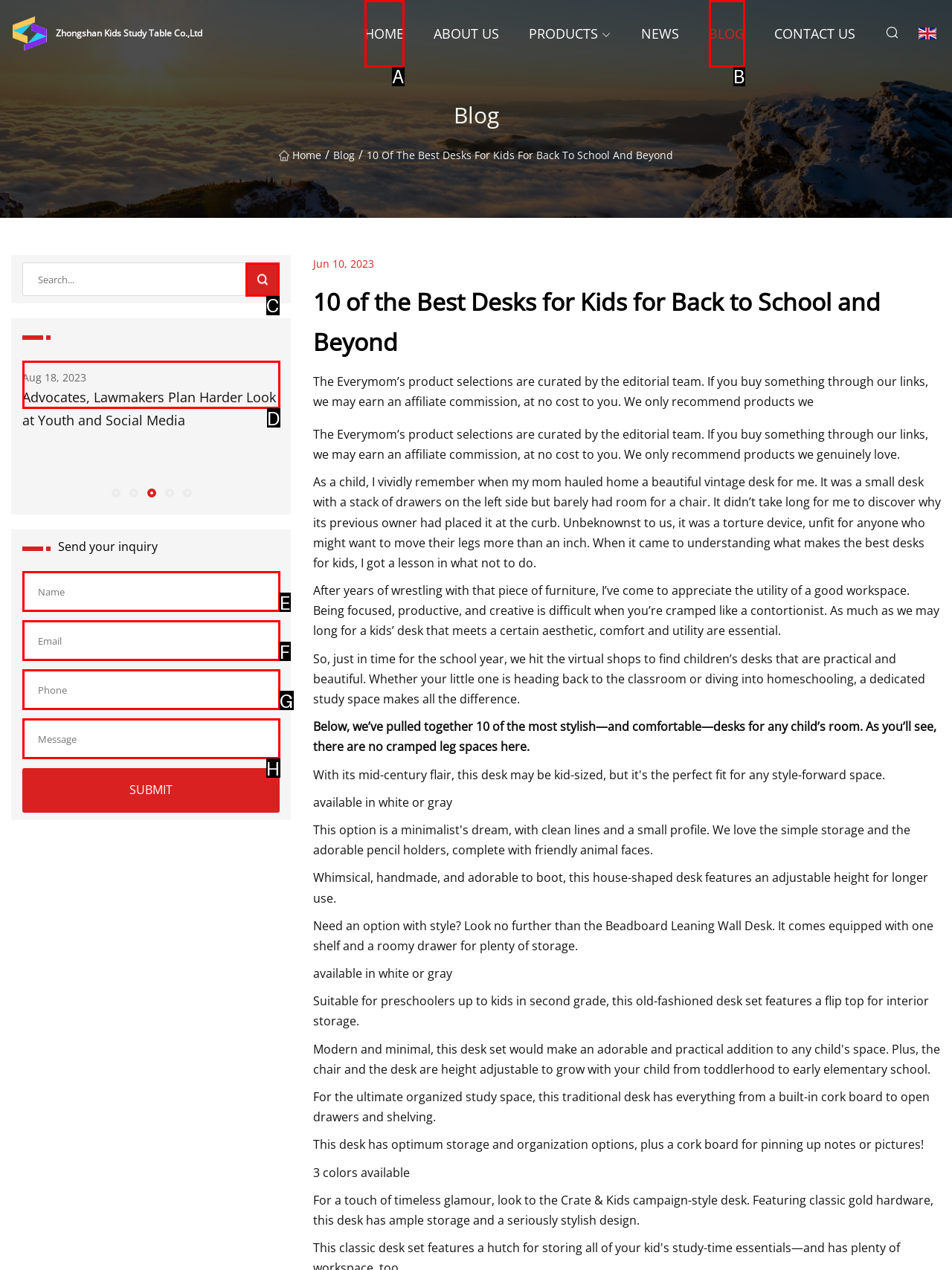Which HTML element matches the description: parent_node: SUBMIT placeholder="Name" the best? Answer directly with the letter of the chosen option.

E